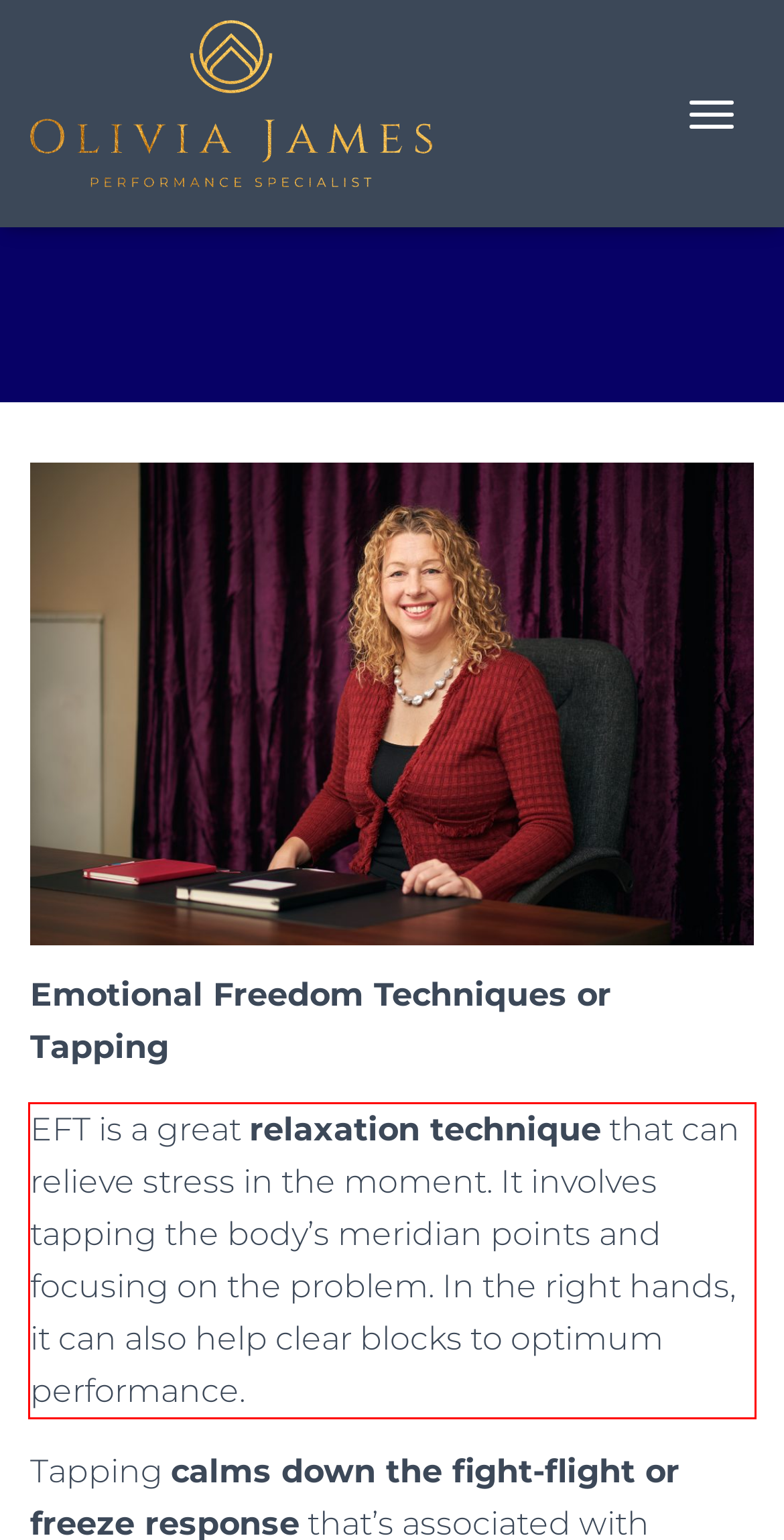Look at the provided screenshot of the webpage and perform OCR on the text within the red bounding box.

EFT is a great relaxation technique that can relieve stress in the moment. It involves tapping the body’s meridian points and focusing on the problem. In the right hands, it can also help clear blocks to optimum performance.